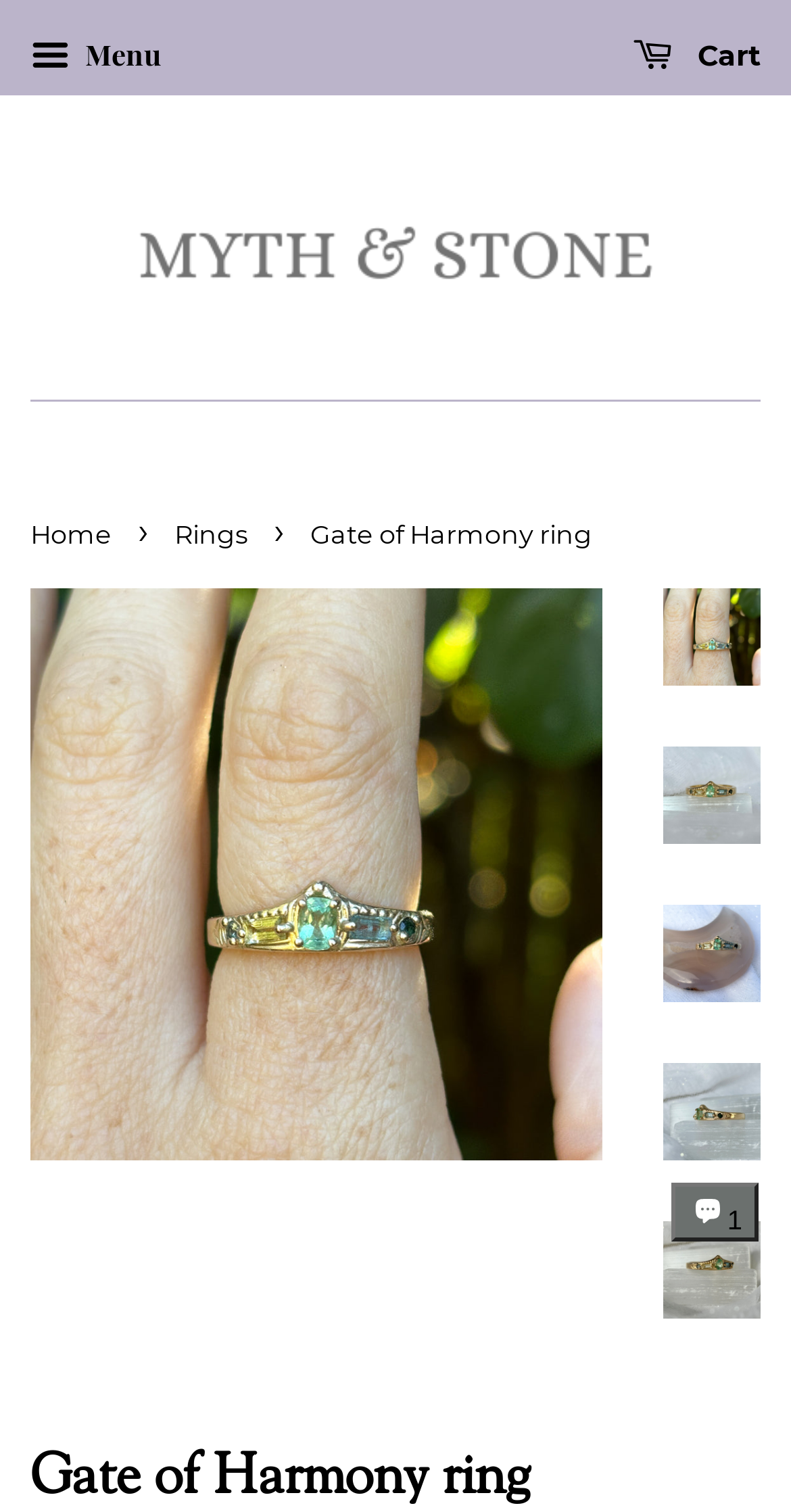Determine the bounding box coordinates of the clickable region to carry out the instruction: "Go to the home page".

[0.038, 0.344, 0.154, 0.364]